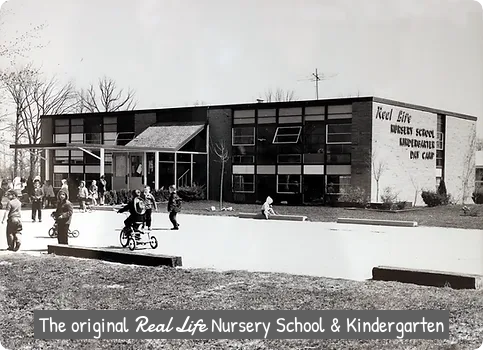Where is the Real Life Nursery School and Kindergarten located?
Look at the webpage screenshot and answer the question with a detailed explanation.

The caption provides the location of the school, stating that it is situated on Ford Road in Dearborn Heights, Michigan, which is the correct answer.